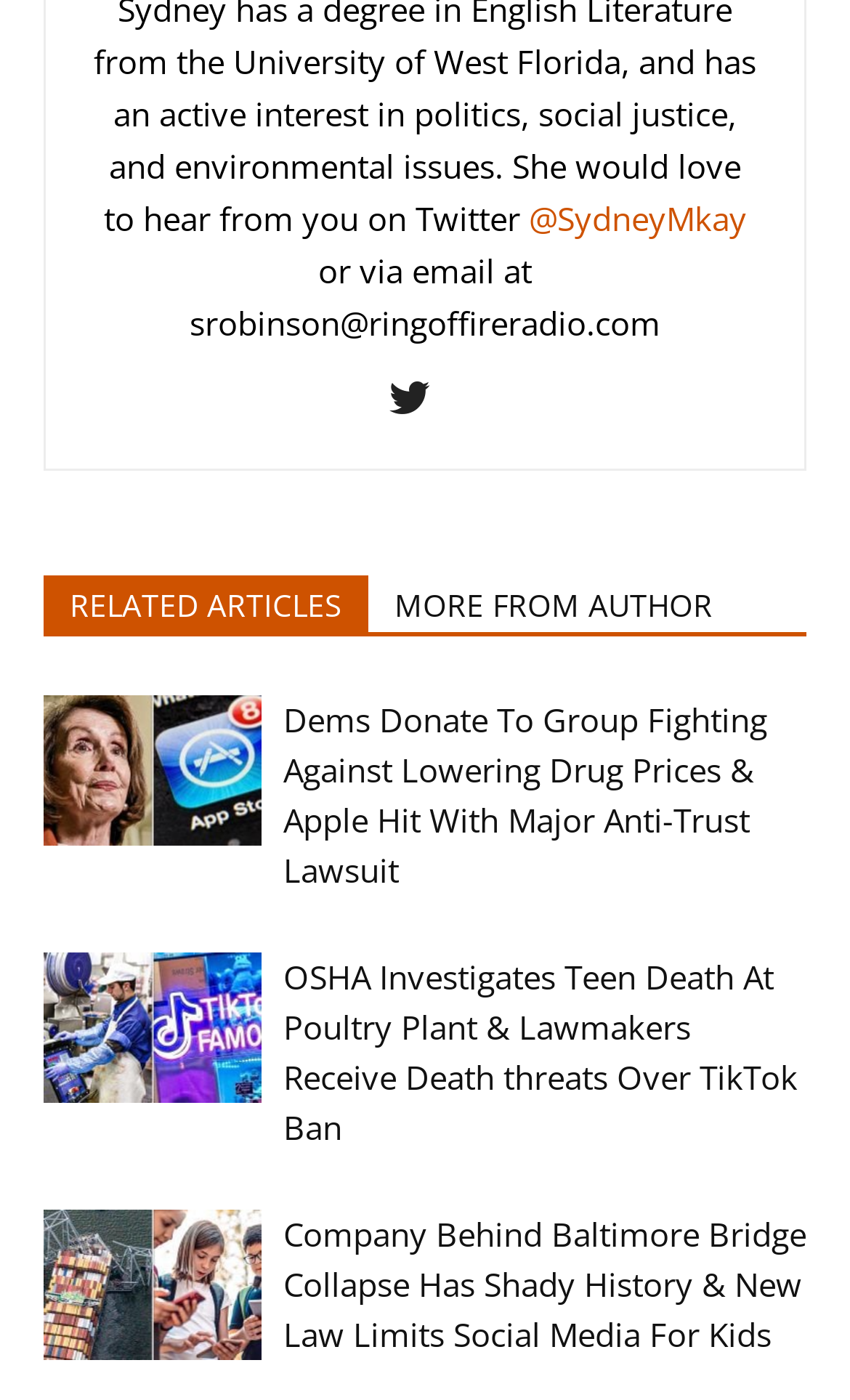Using the elements shown in the image, answer the question comprehensively: Is there a way to contact the author of the articles?

On the webpage, I can see a static text element that says 'or via email at srobinson@ringoffireradio.com', which suggests that the author can be contacted via email.